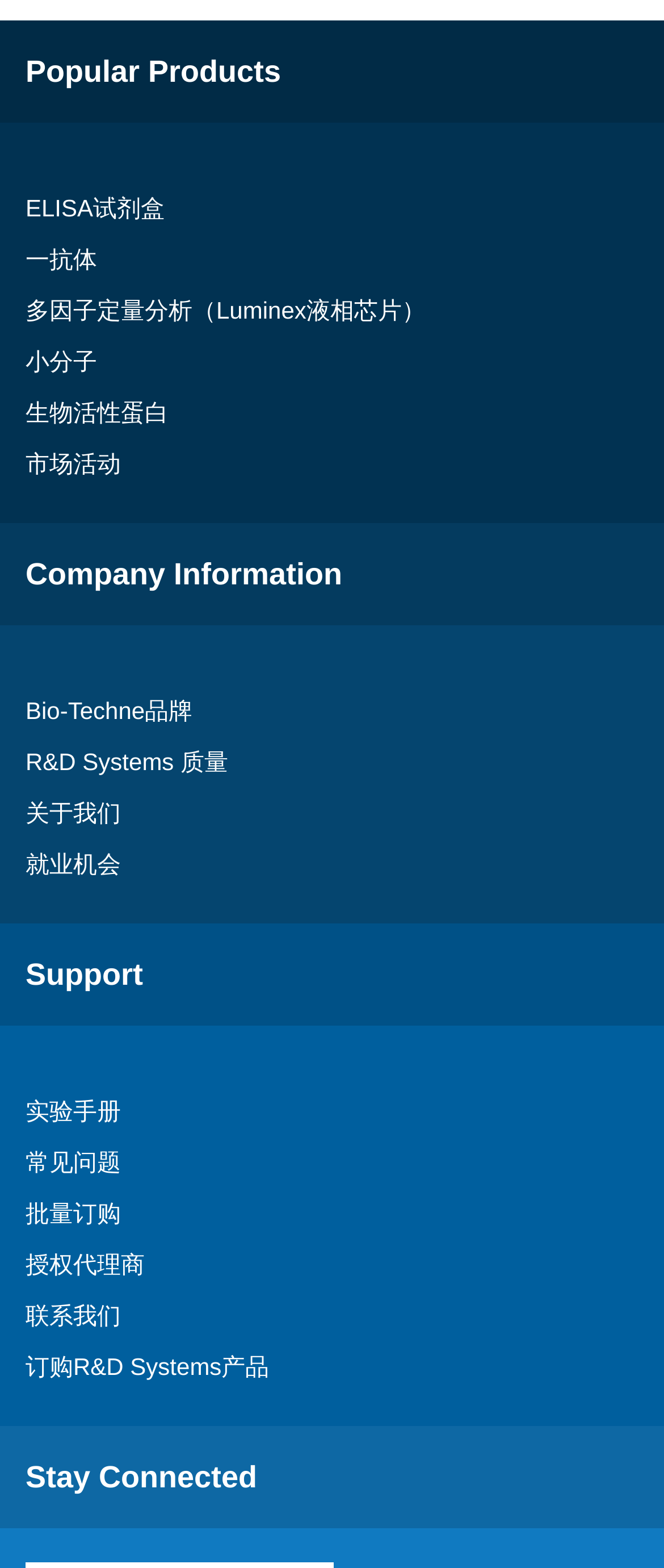What is the second link under 'Support'?
Based on the image, provide a one-word or brief-phrase response.

常见问题